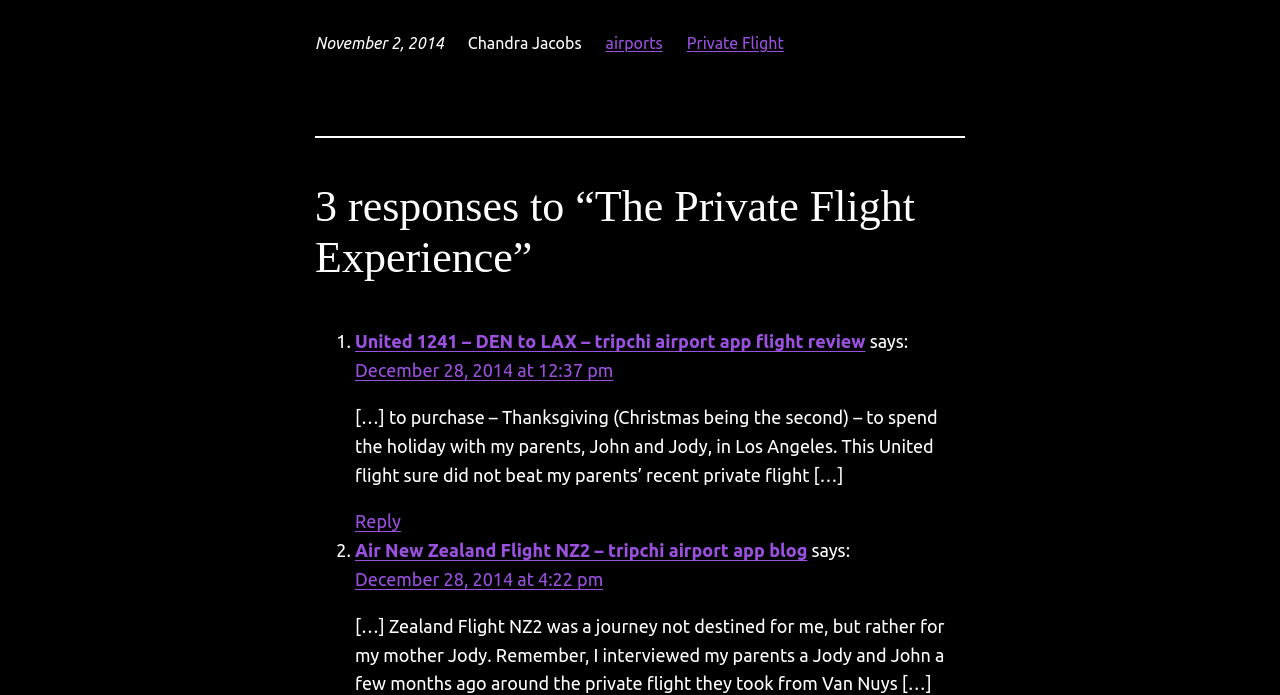Using the provided element description: "Private Flight", determine the bounding box coordinates of the corresponding UI element in the screenshot.

[0.537, 0.048, 0.612, 0.074]